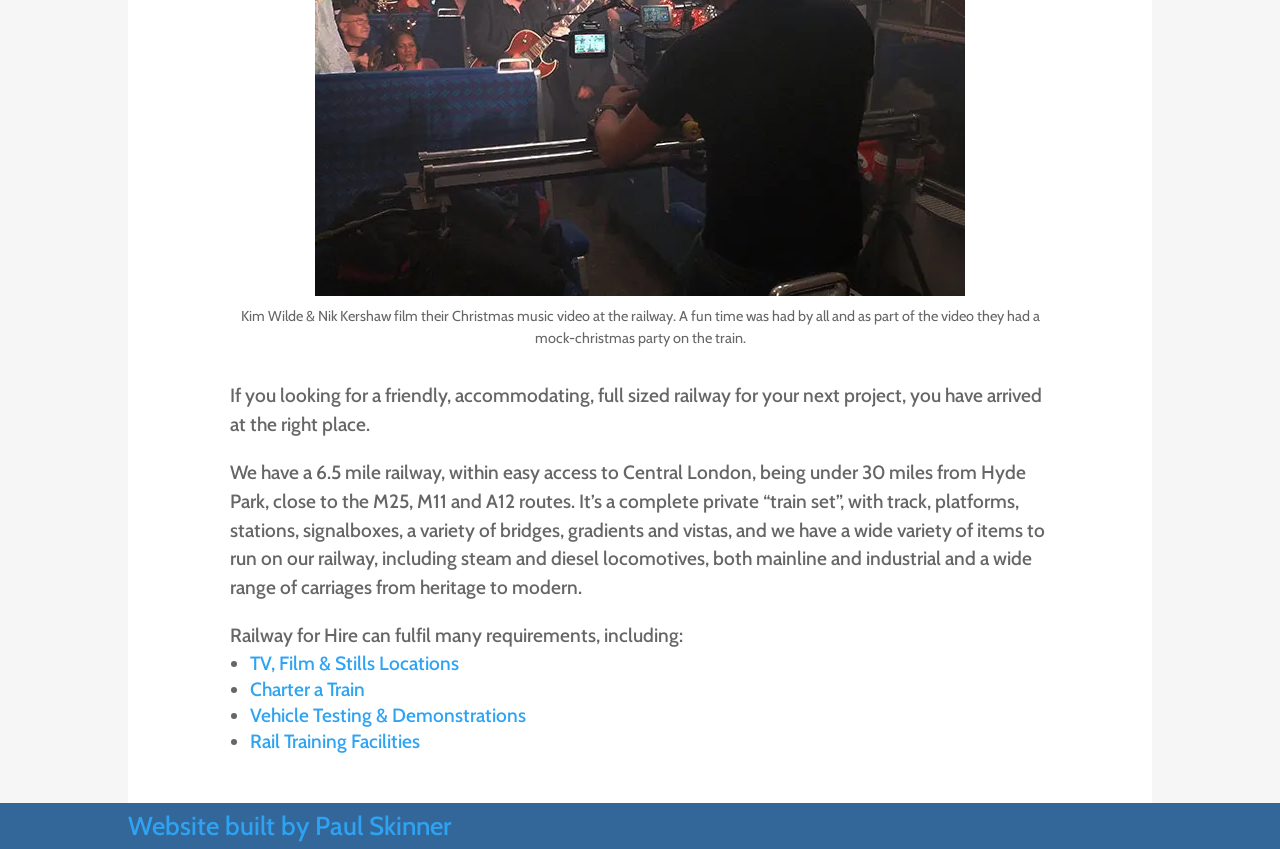Determine the bounding box coordinates (top-left x, top-left y, bottom-right x, bottom-right y) of the UI element described in the following text: TV, Film & Stills Locations

[0.195, 0.767, 0.358, 0.795]